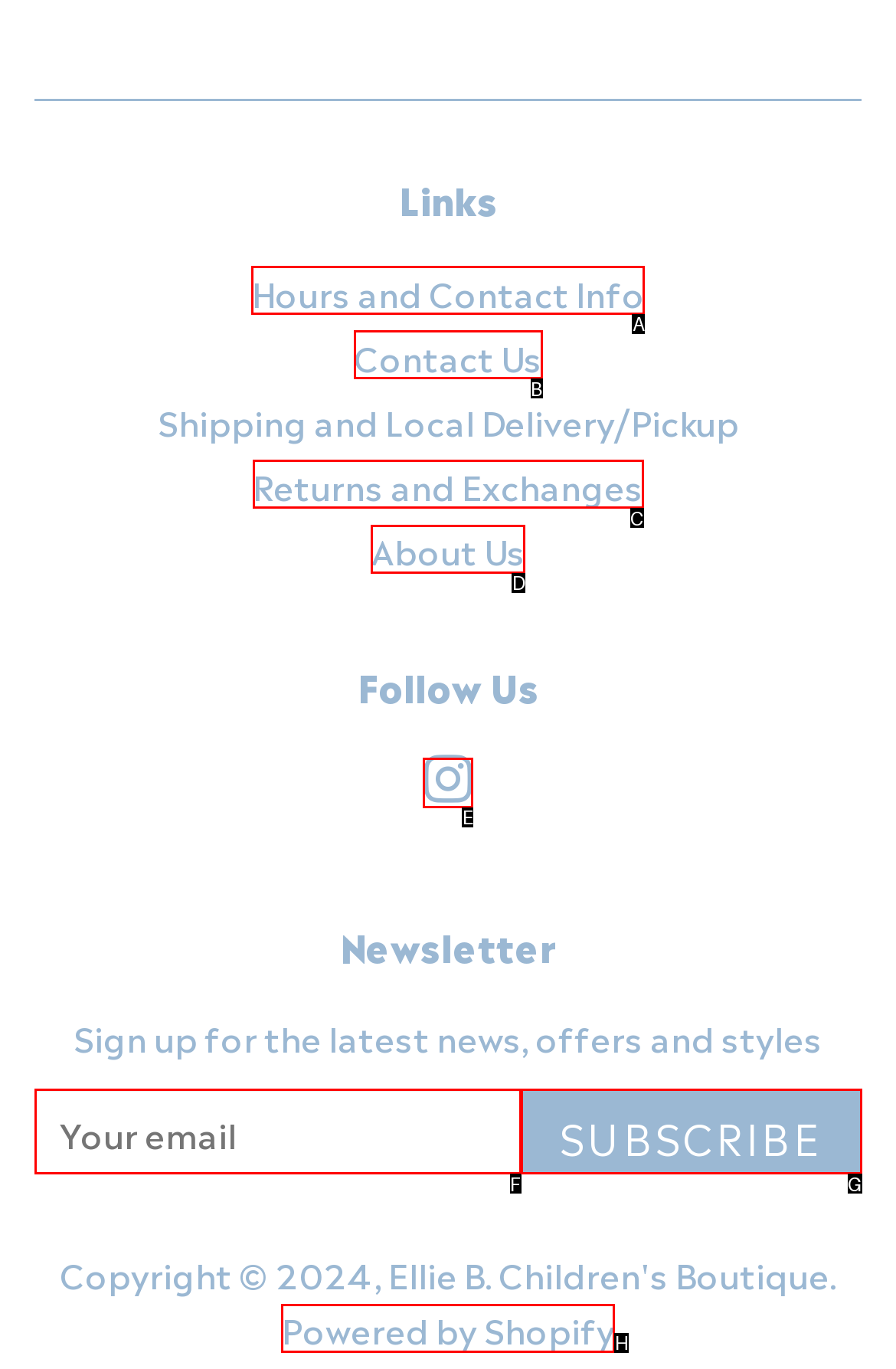Specify the letter of the UI element that should be clicked to achieve the following: Follow on Instagram
Provide the corresponding letter from the choices given.

E